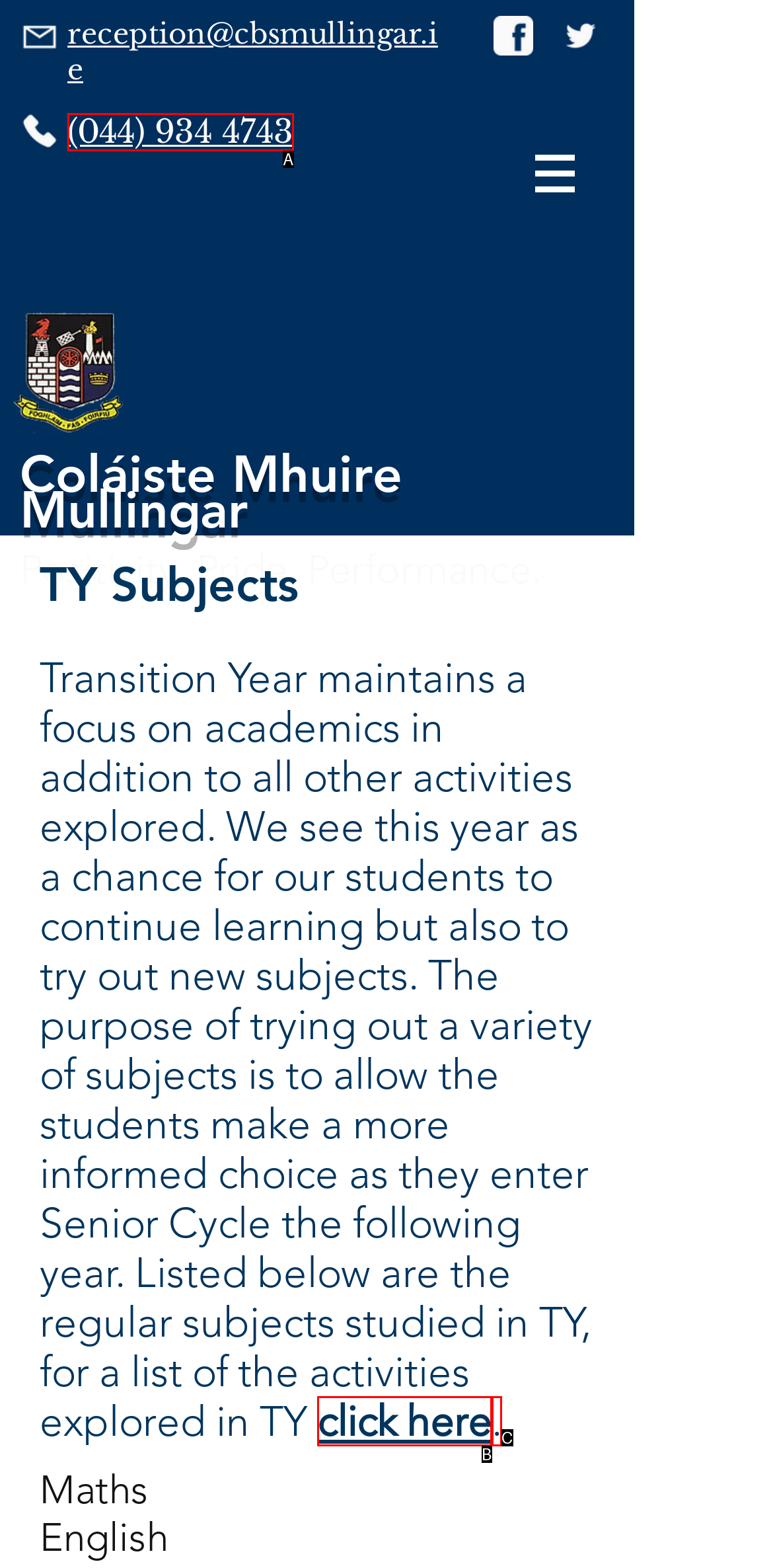What letter corresponds to the UI element described here: click here
Reply with the letter from the options provided.

B